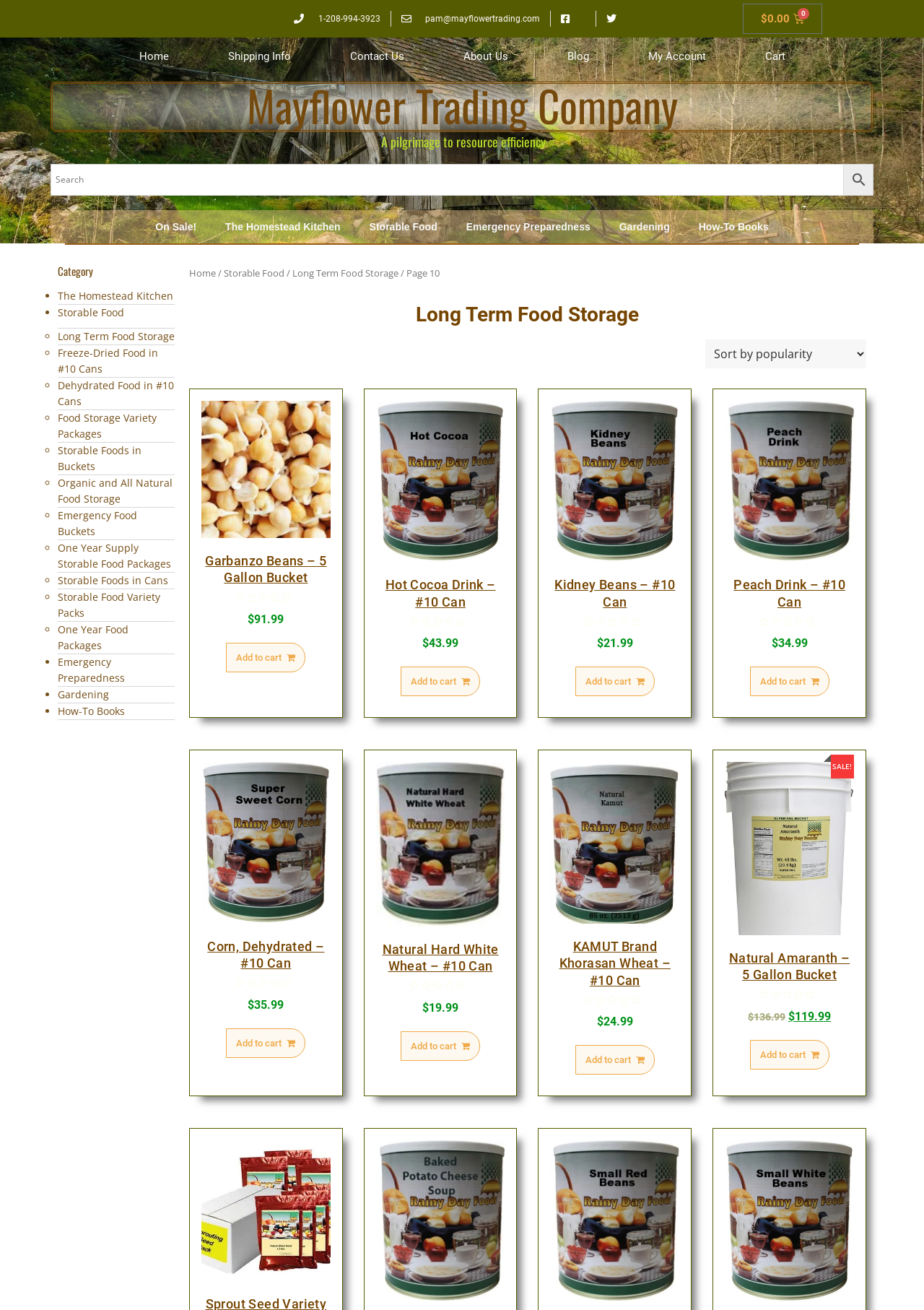Locate the headline of the webpage and generate its content.

Mayflower Trading Company